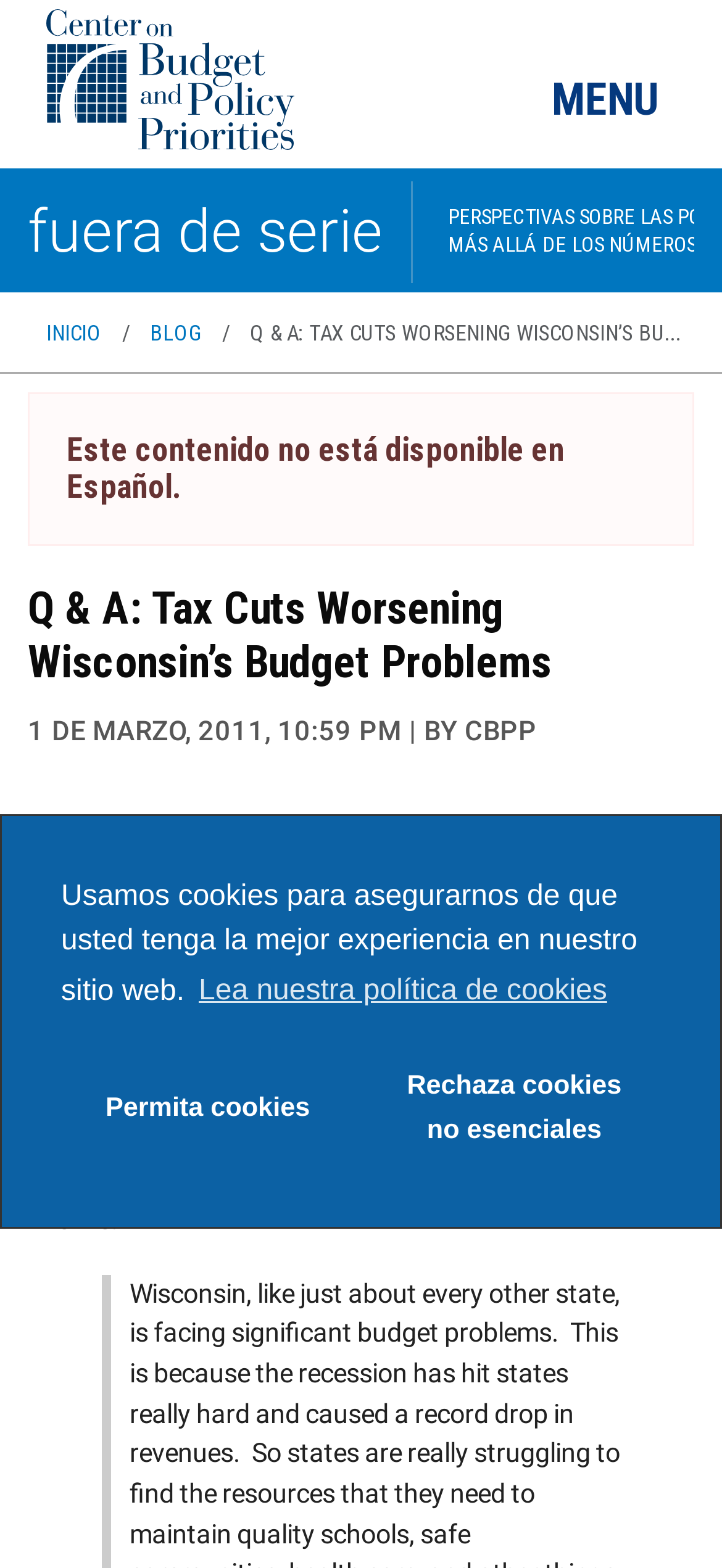Identify the bounding box coordinates of the clickable region necessary to fulfill the following instruction: "Search using advanced search". The bounding box coordinates should be four float numbers between 0 and 1, i.e., [left, top, right, bottom].

None